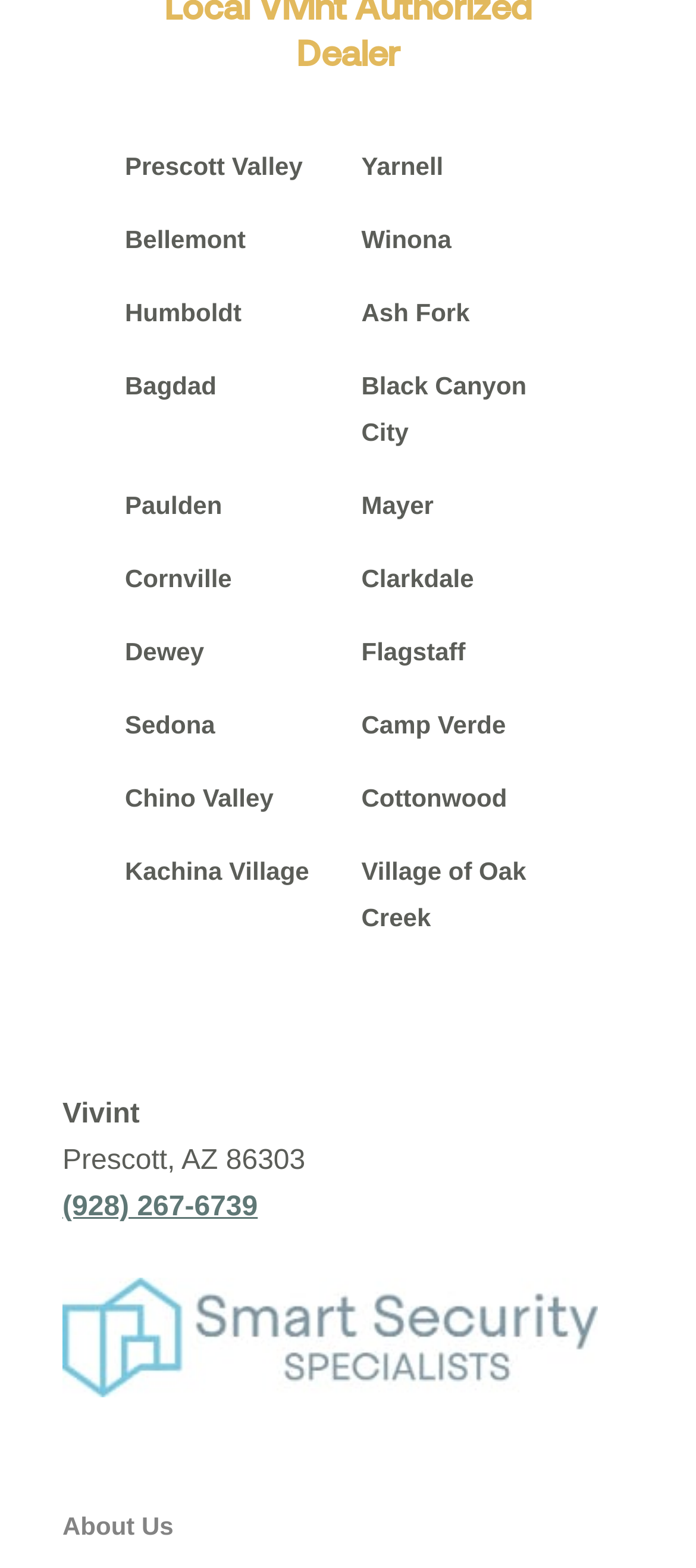Please locate the bounding box coordinates for the element that should be clicked to achieve the following instruction: "Check consent to receive emails". Ensure the coordinates are given as four float numbers between 0 and 1, i.e., [left, top, right, bottom].

None